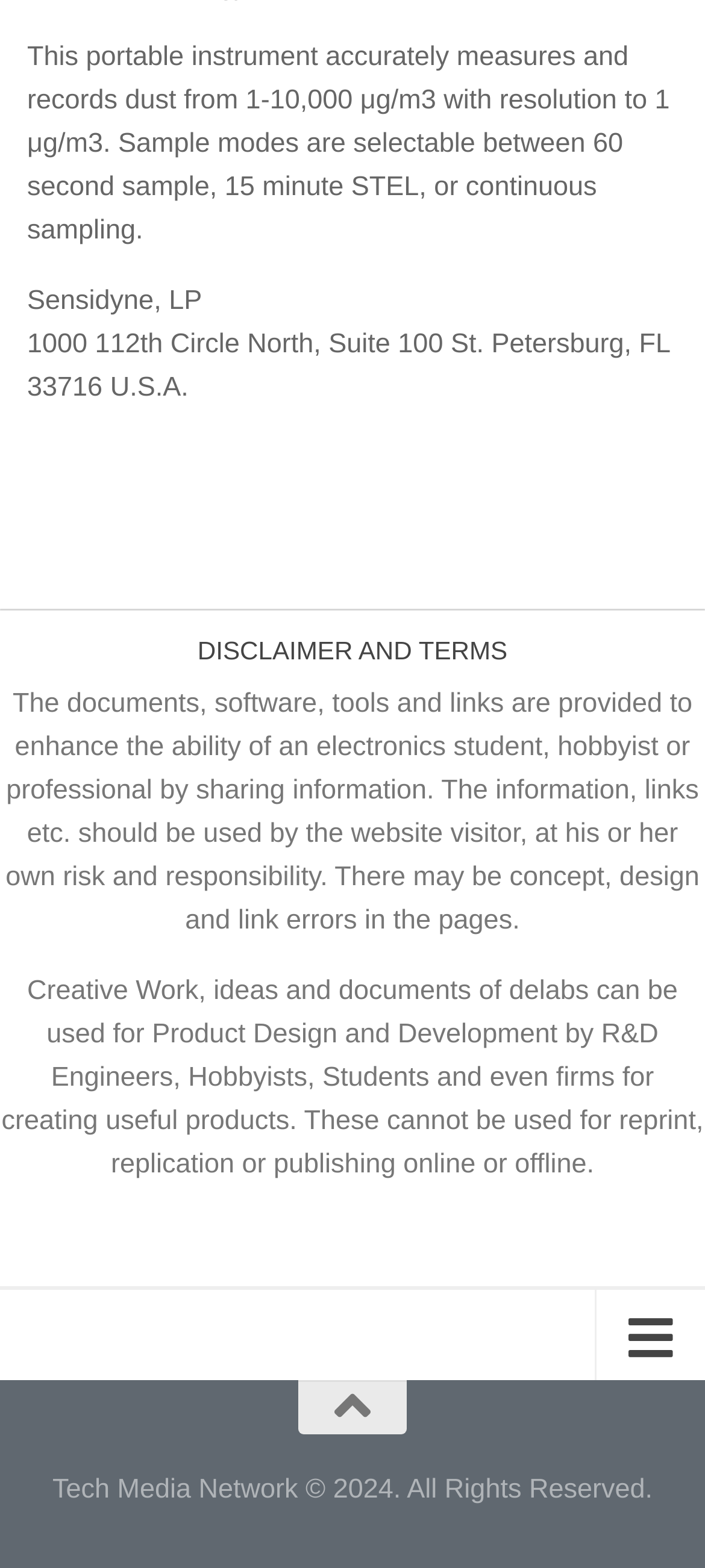What is the address of the company?
Identify the answer in the screenshot and reply with a single word or phrase.

1000 112th Circle North, Suite 100 St. Petersburg, FL 33716 U.S.A.